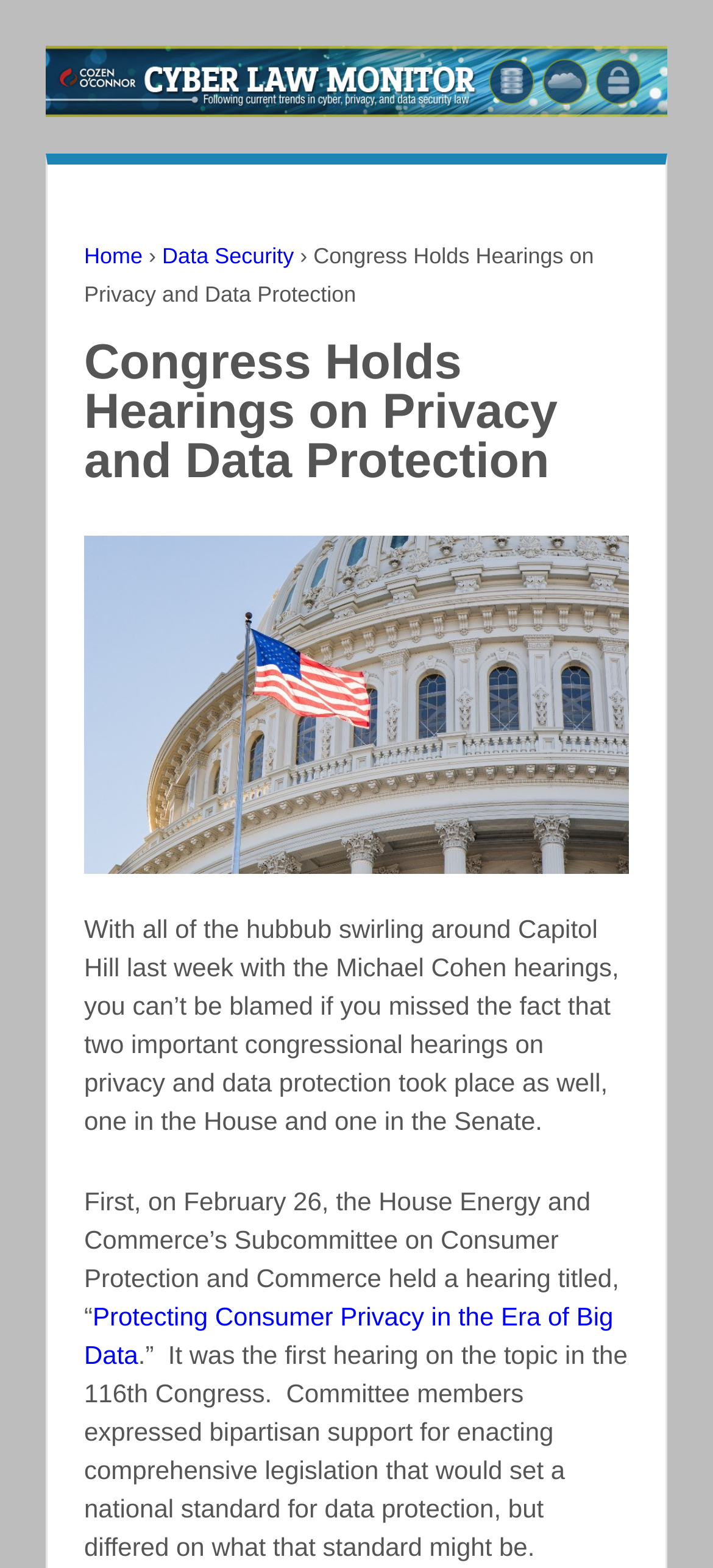Based on the visual content of the image, answer the question thoroughly: What is the name of the subcommittee that held a hearing?

From the text, we can see that the House Energy and Commerce’s Subcommittee on Consumer Protection and Commerce held a hearing titled 'Protecting Consumer Privacy in the Era of Big Data'.